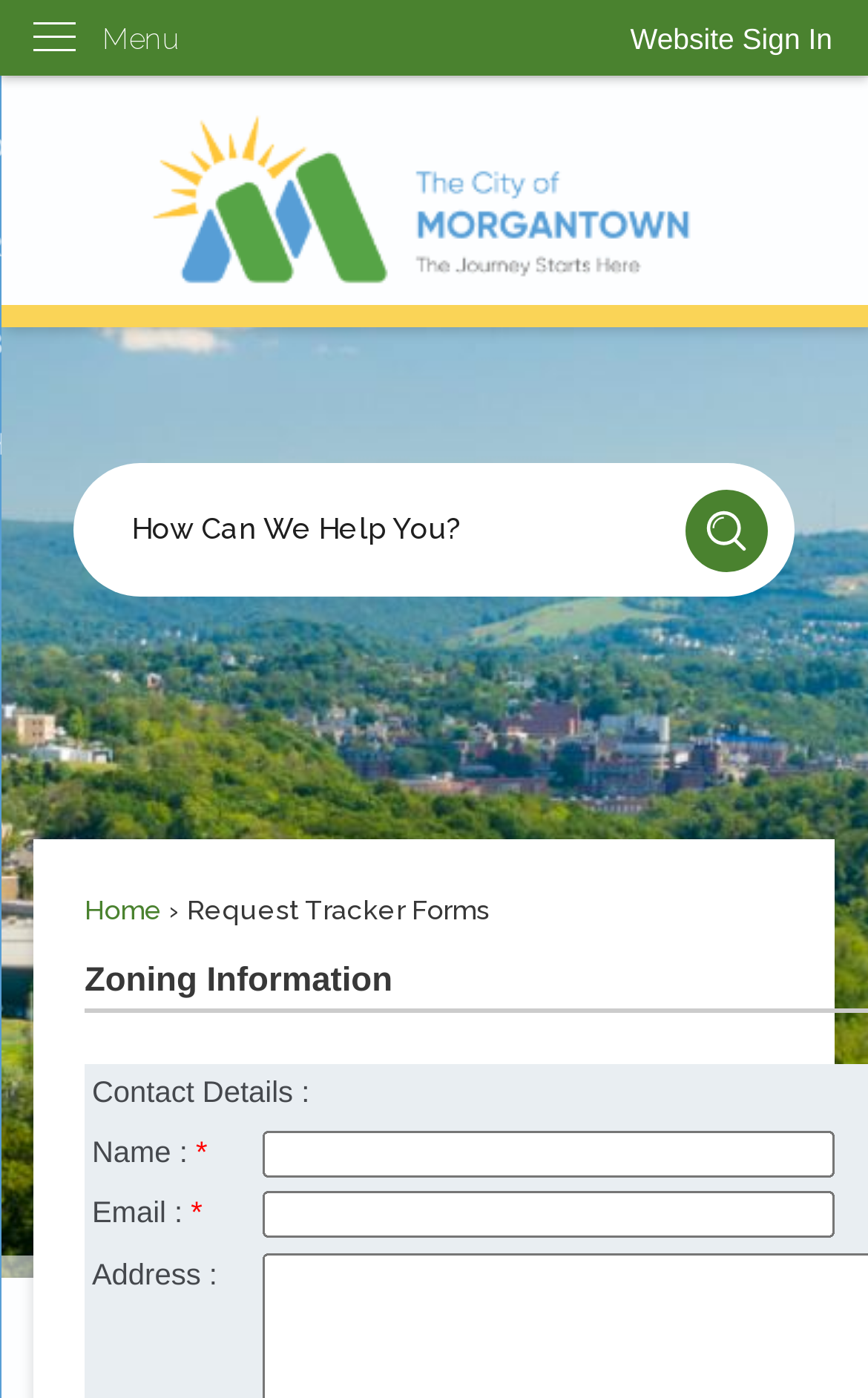Determine the bounding box coordinates for the region that must be clicked to execute the following instruction: "Fill in the name field".

[0.303, 0.808, 0.962, 0.842]